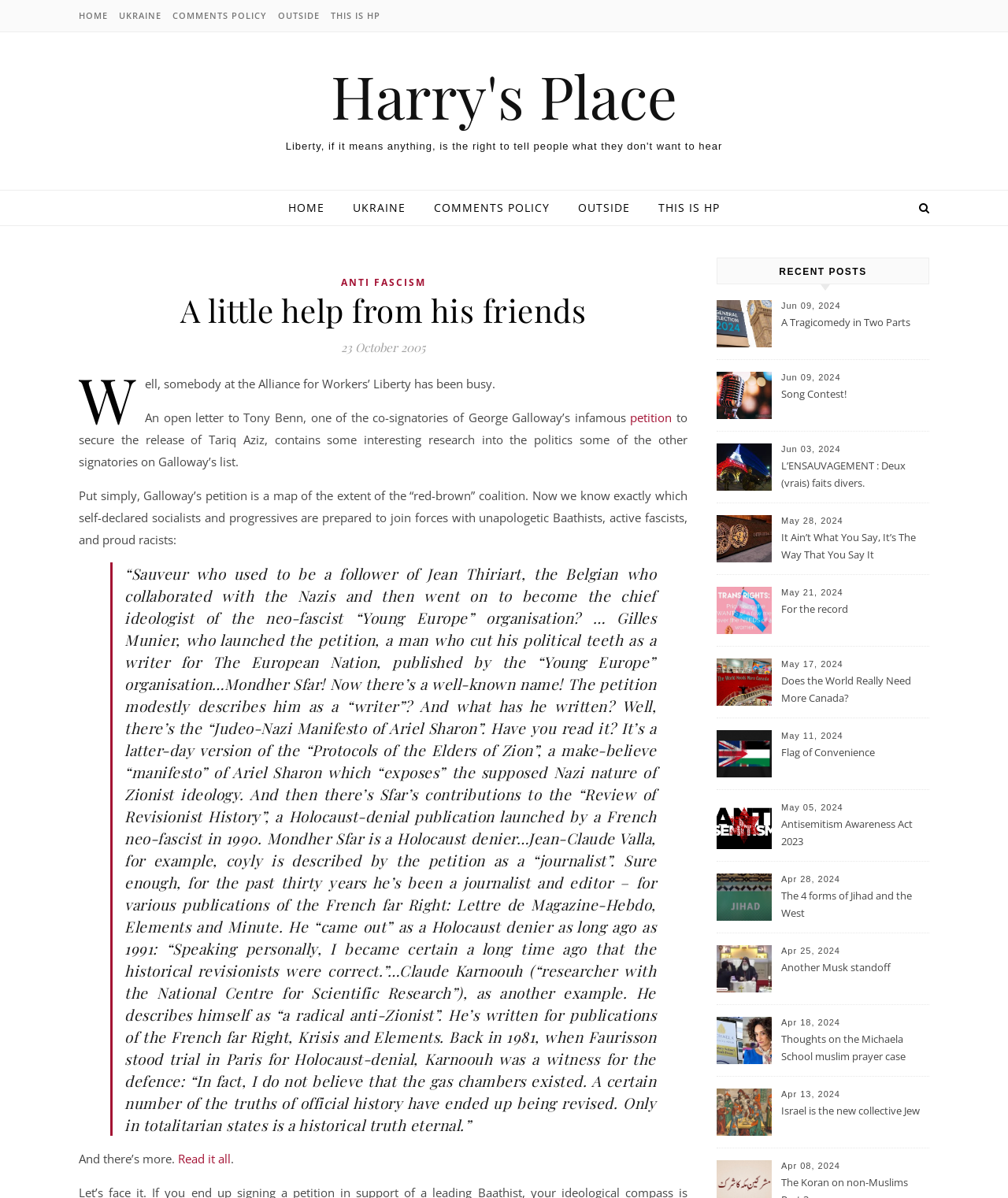Using the image as a reference, answer the following question in as much detail as possible:
What is the topic of the open letter?

I found the answer by reading the static text 'An open letter to Tony Benn, one of the co-signatories of George Galloway’s infamous petition...' with bounding box coordinates [0.144, 0.342, 0.625, 0.355] which indicates that the open letter is related to Tony Benn and George Galloway's petition.